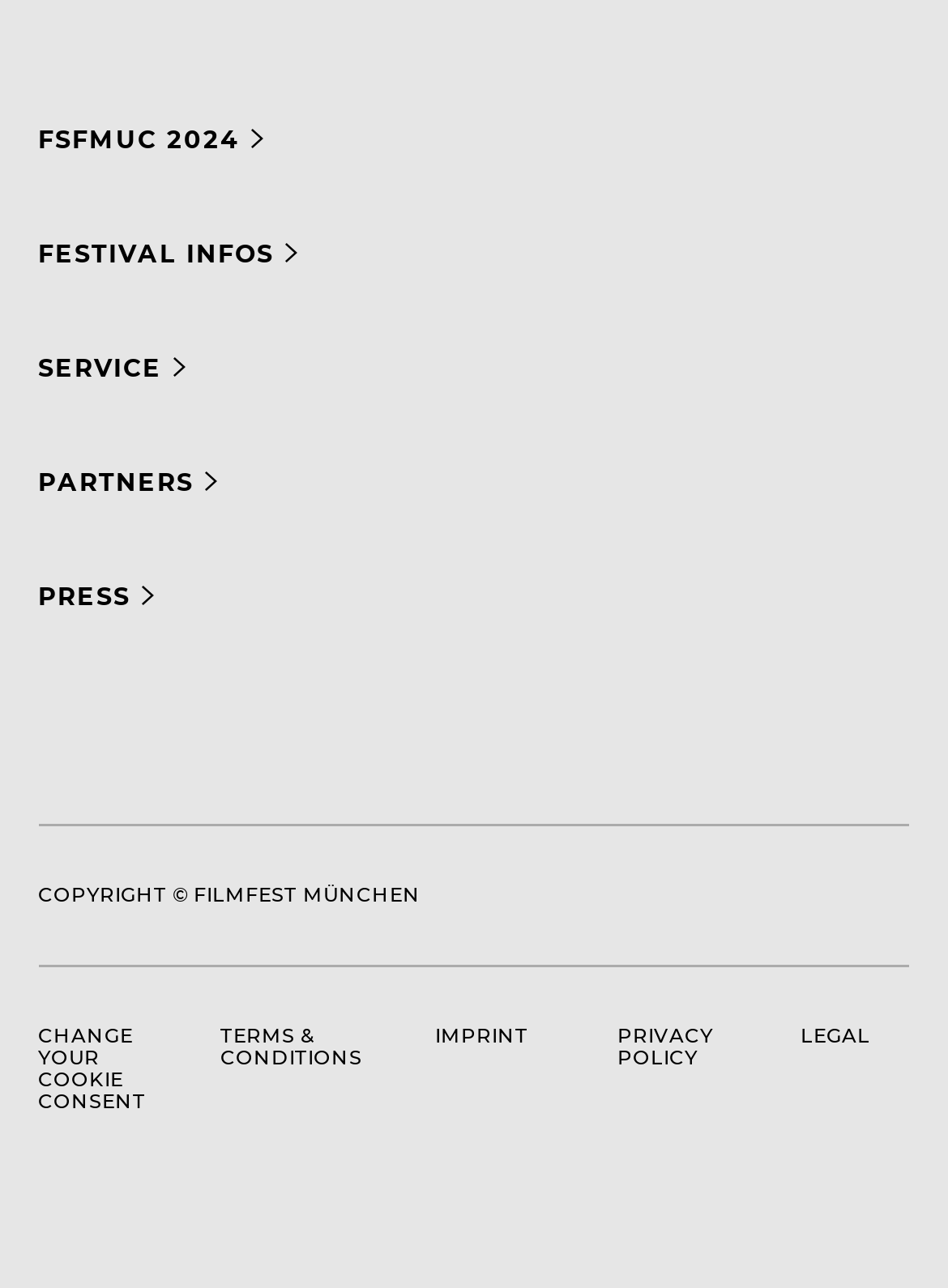Please answer the following question using a single word or phrase: 
What type of information can be found in the 'FESTIVAL INFOS' section?

Festival information